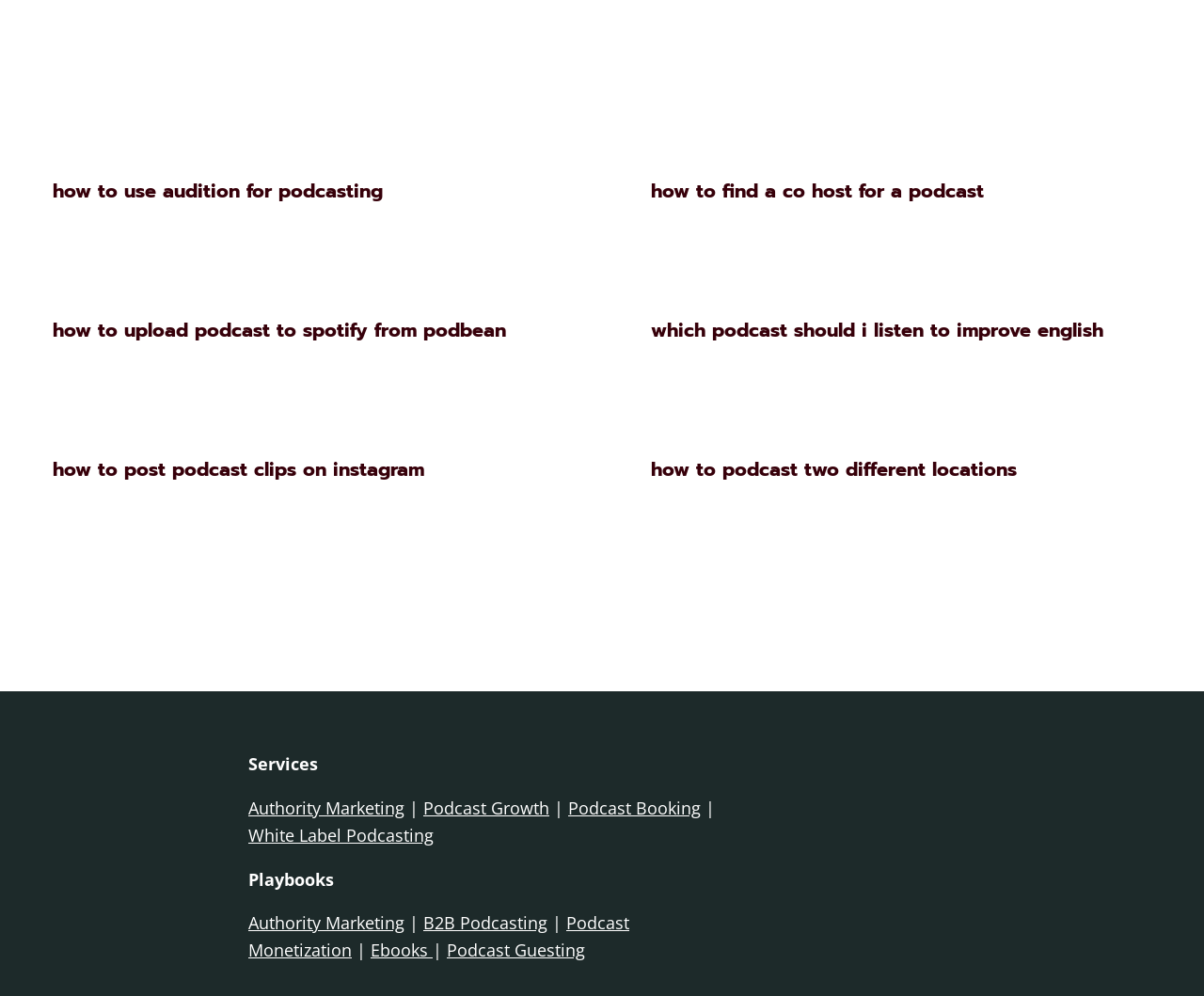Please respond to the question with a concise word or phrase:
What is the purpose of the 'Similar Posts' section?

To suggest related articles